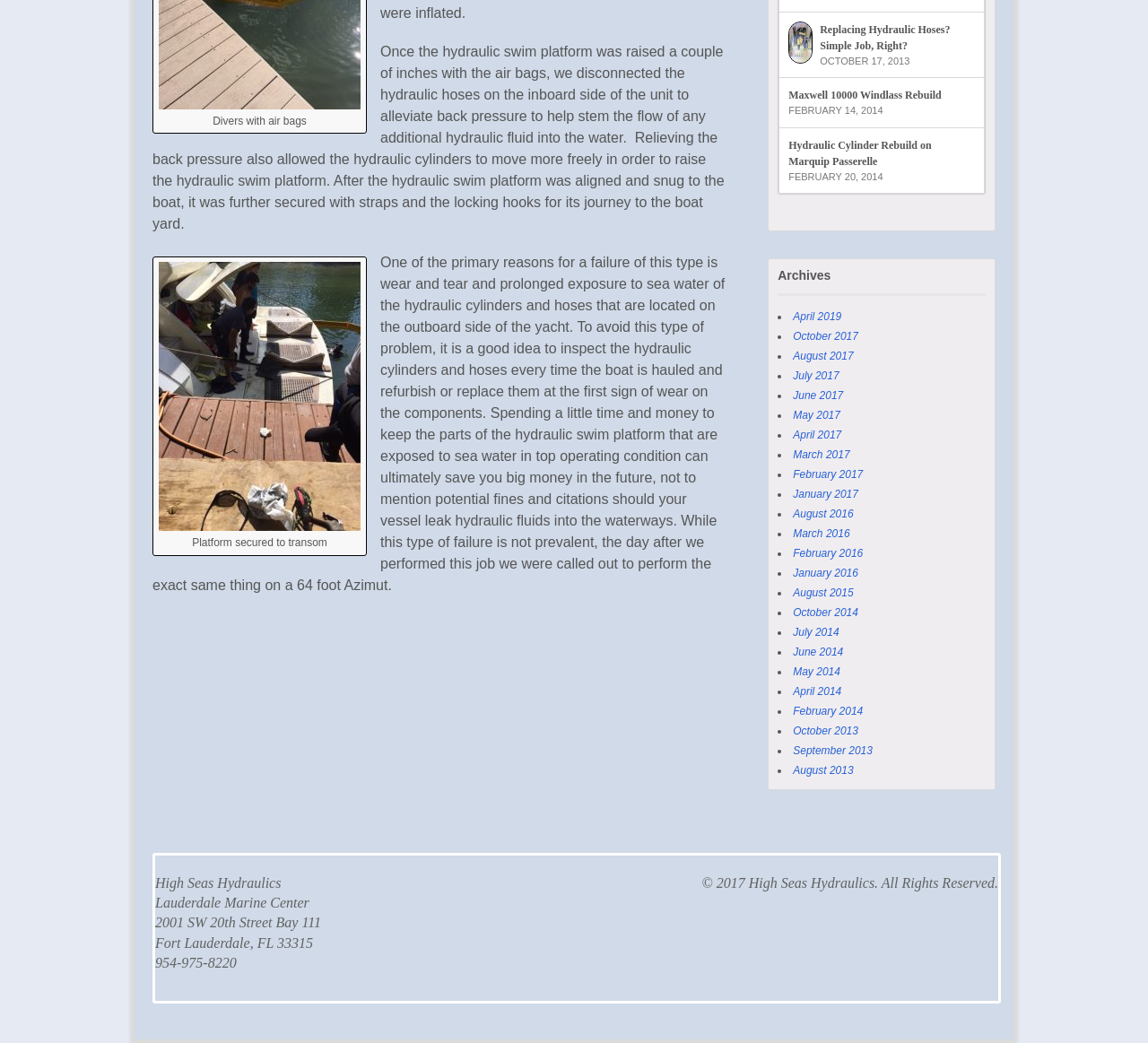Give a concise answer using only one word or phrase for this question:
What is the date of the article?

October 17, 2013